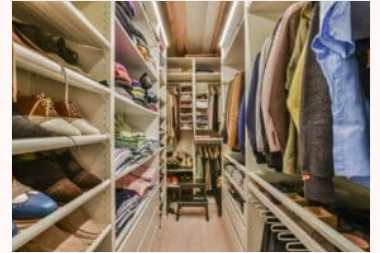Describe the image thoroughly.

This image showcases a well-organized custom closet, designed to maximize storage and efficiency. On both sides, there are neatly arranged shelves filled with a variety of clothing items, including folded sweaters and shirts, providing easy access and visibility. The closet features ample hanging space for coats and dress shirts, emphasizing the importance of a tailored approach to wardrobe management. The warm wooden ceiling adds a cozy touch, while the overall layout illustrates a harmonious blend of functionality and style. This design reflects modern storage solutions, catering to those seeking a perfectly organized home, as highlighted in discussions about custom closet systems.